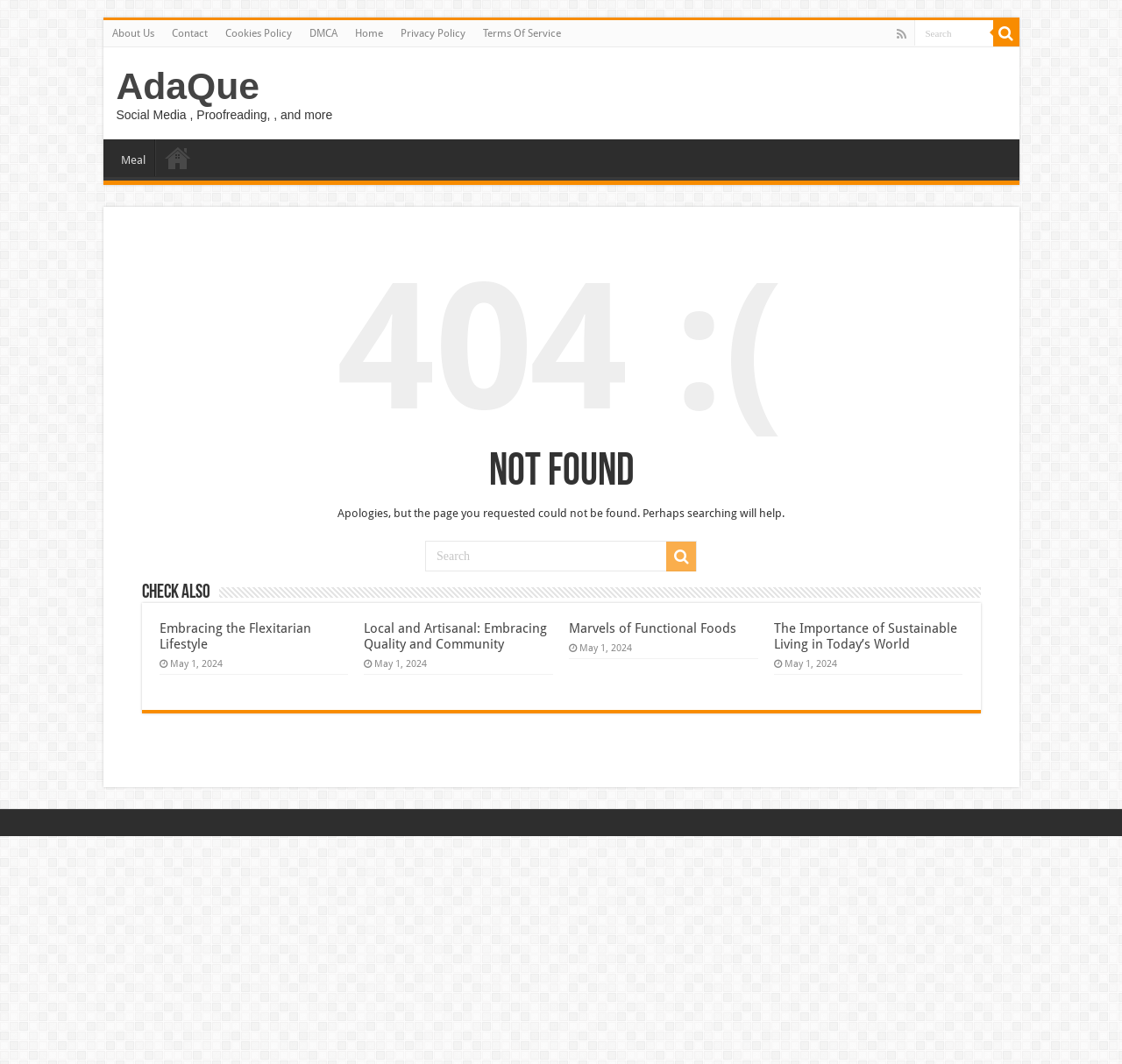For the element described, predict the bounding box coordinates as (top-left x, top-left y, bottom-right x, bottom-right y). All values should be between 0 and 1. Element description: input value="Search" name="s" title="Search" value="Search"

[0.814, 0.019, 0.885, 0.043]